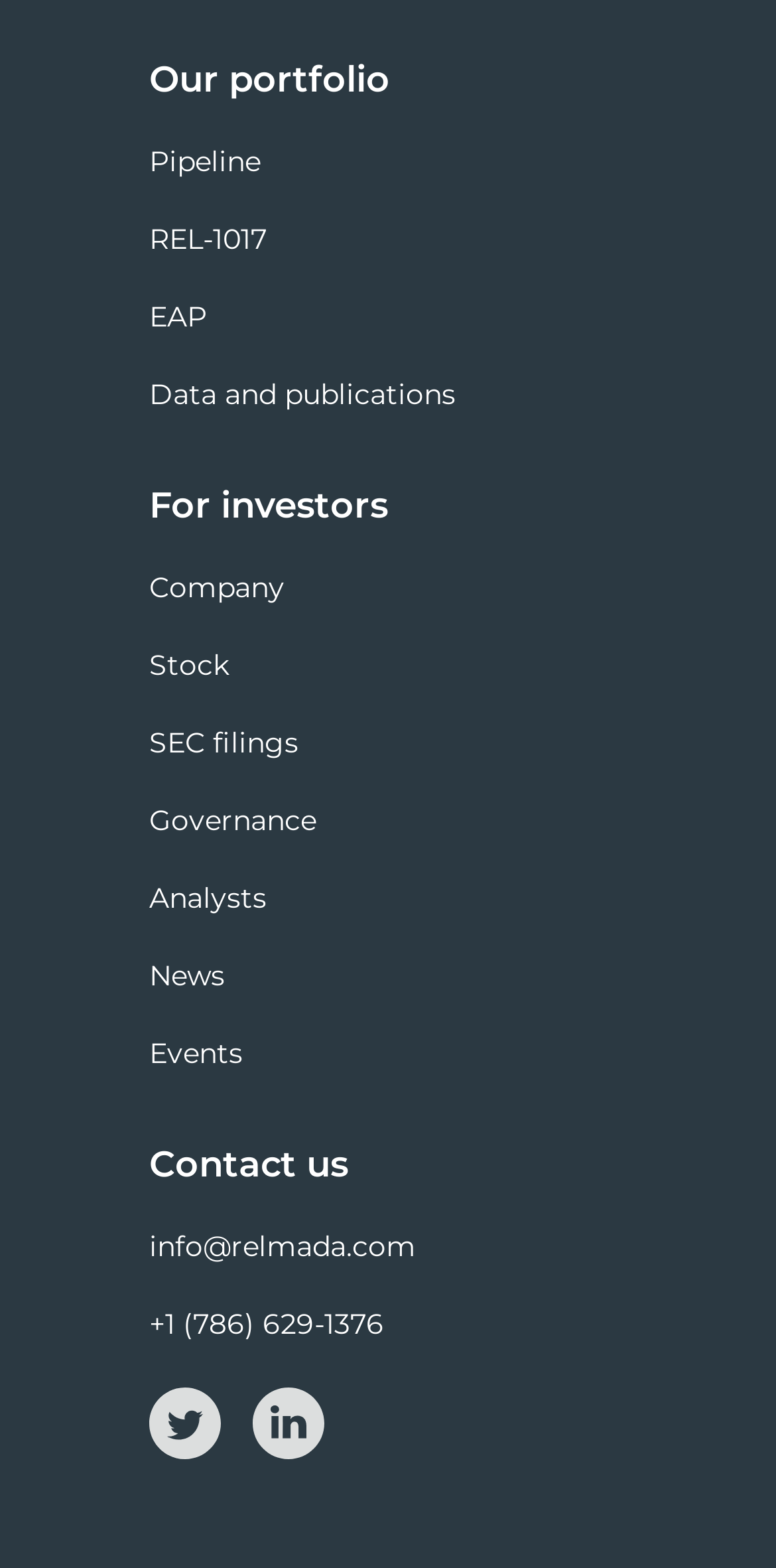Determine the bounding box coordinates of the clickable region to execute the instruction: "Contact us". The coordinates should be four float numbers between 0 and 1, denoted as [left, top, right, bottom].

[0.192, 0.729, 0.449, 0.757]